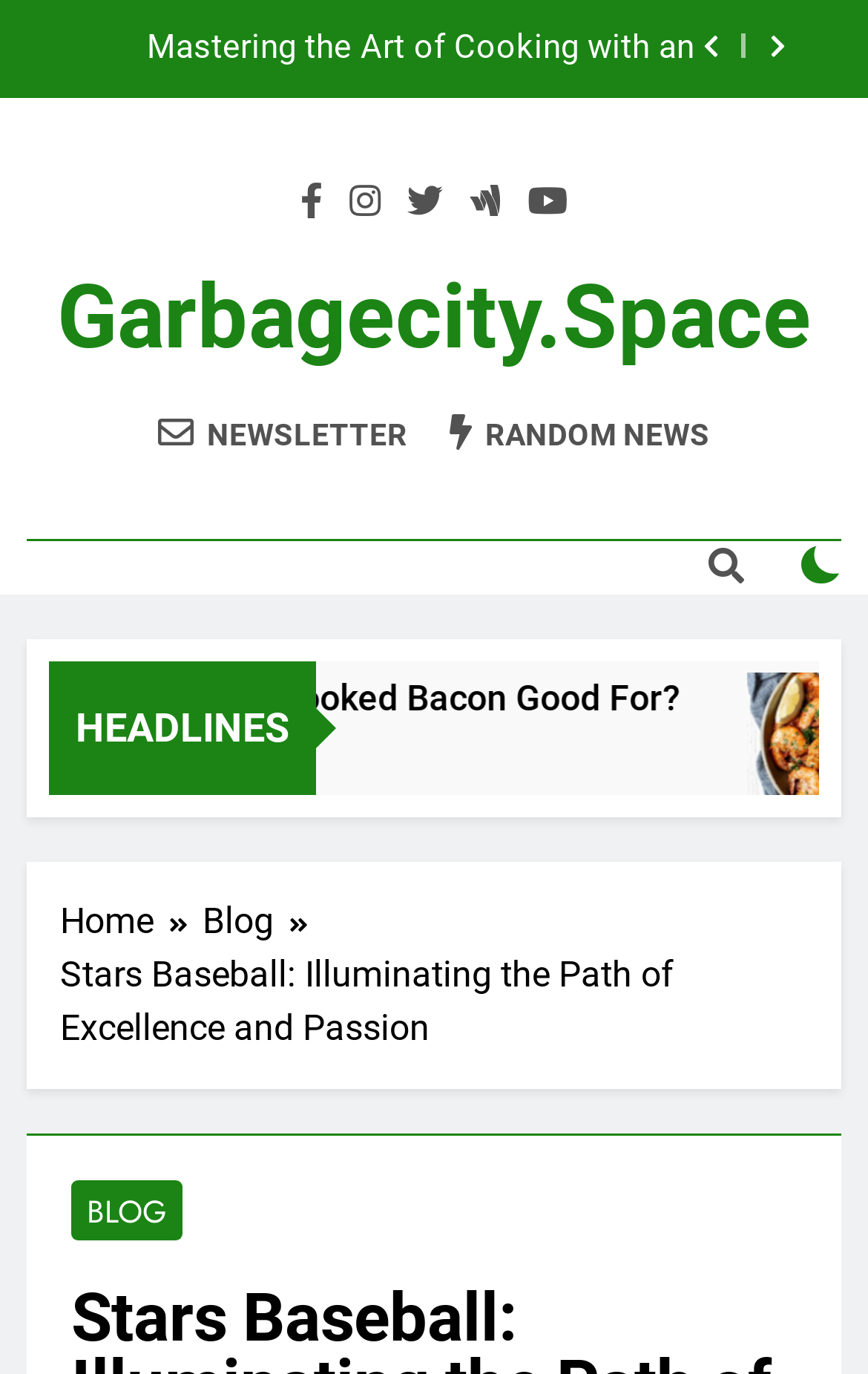Specify the bounding box coordinates of the area to click in order to execute this command: 'Click the search button'. The coordinates should consist of four float numbers ranging from 0 to 1, and should be formatted as [left, top, right, bottom].

[0.785, 0.016, 0.854, 0.052]